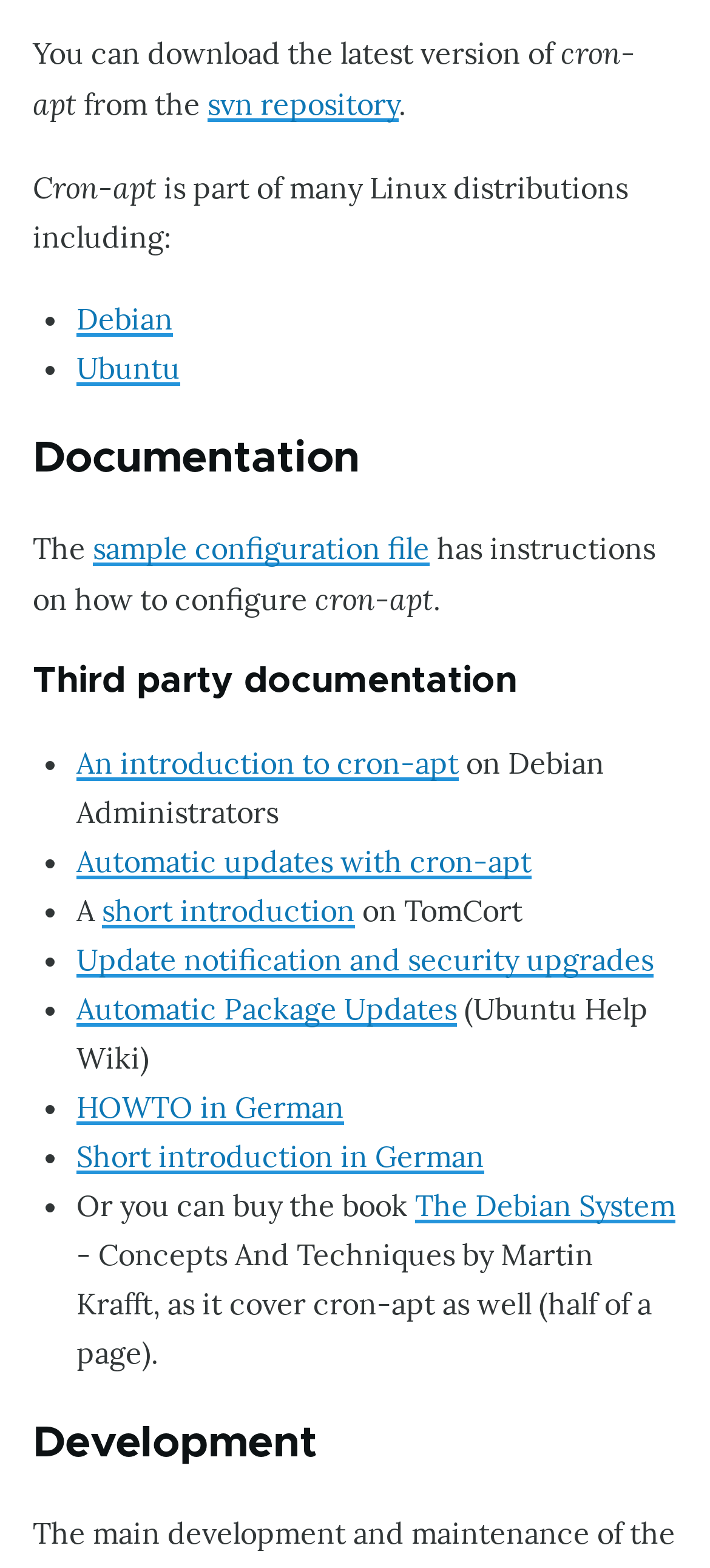Provide the bounding box coordinates for the area that should be clicked to complete the instruction: "visit the svn repository".

[0.292, 0.055, 0.562, 0.078]